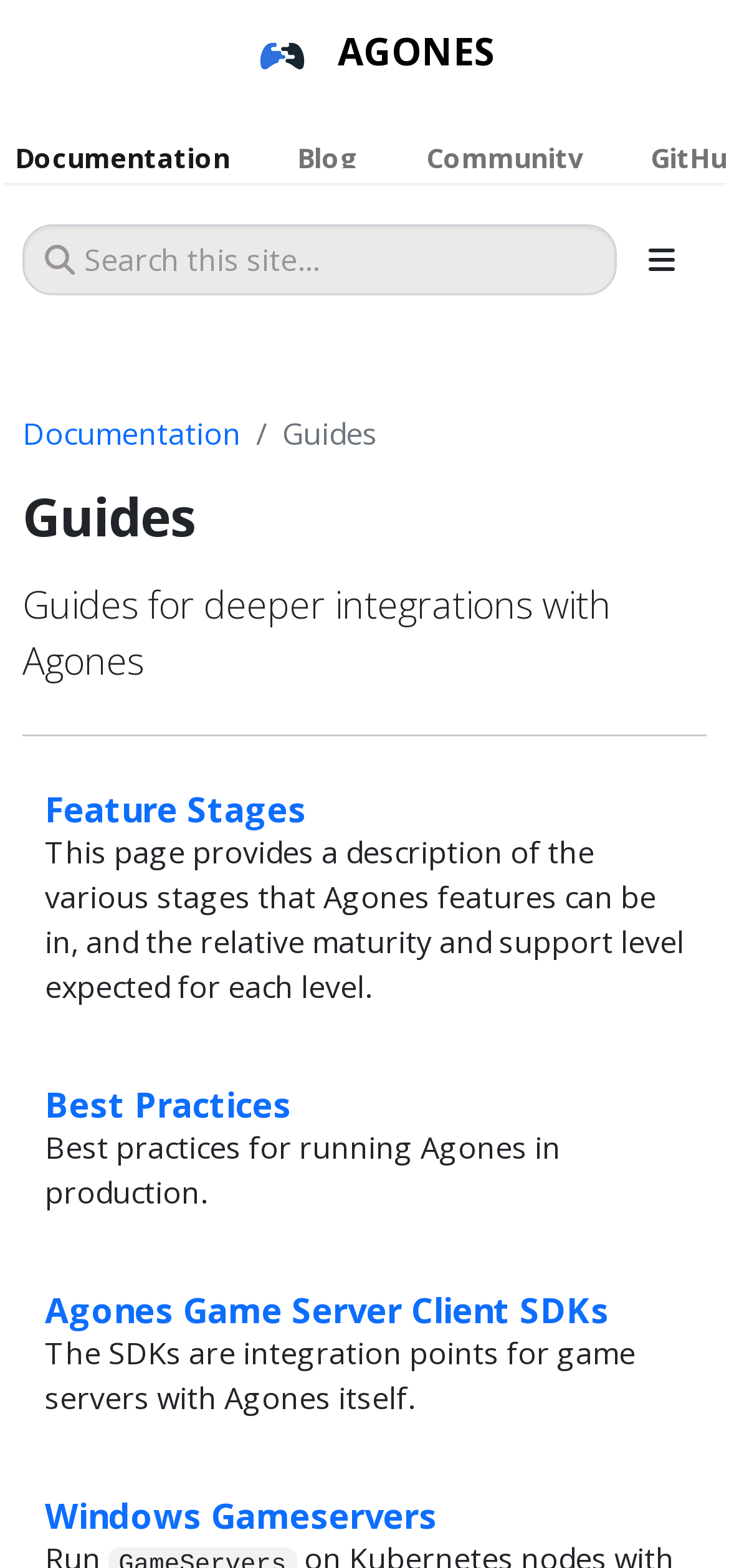Provide the bounding box coordinates for the UI element described in this sentence: "Blog". The coordinates should be four float values between 0 and 1, i.e., [left, top, right, bottom].

[0.387, 0.078, 0.513, 0.123]